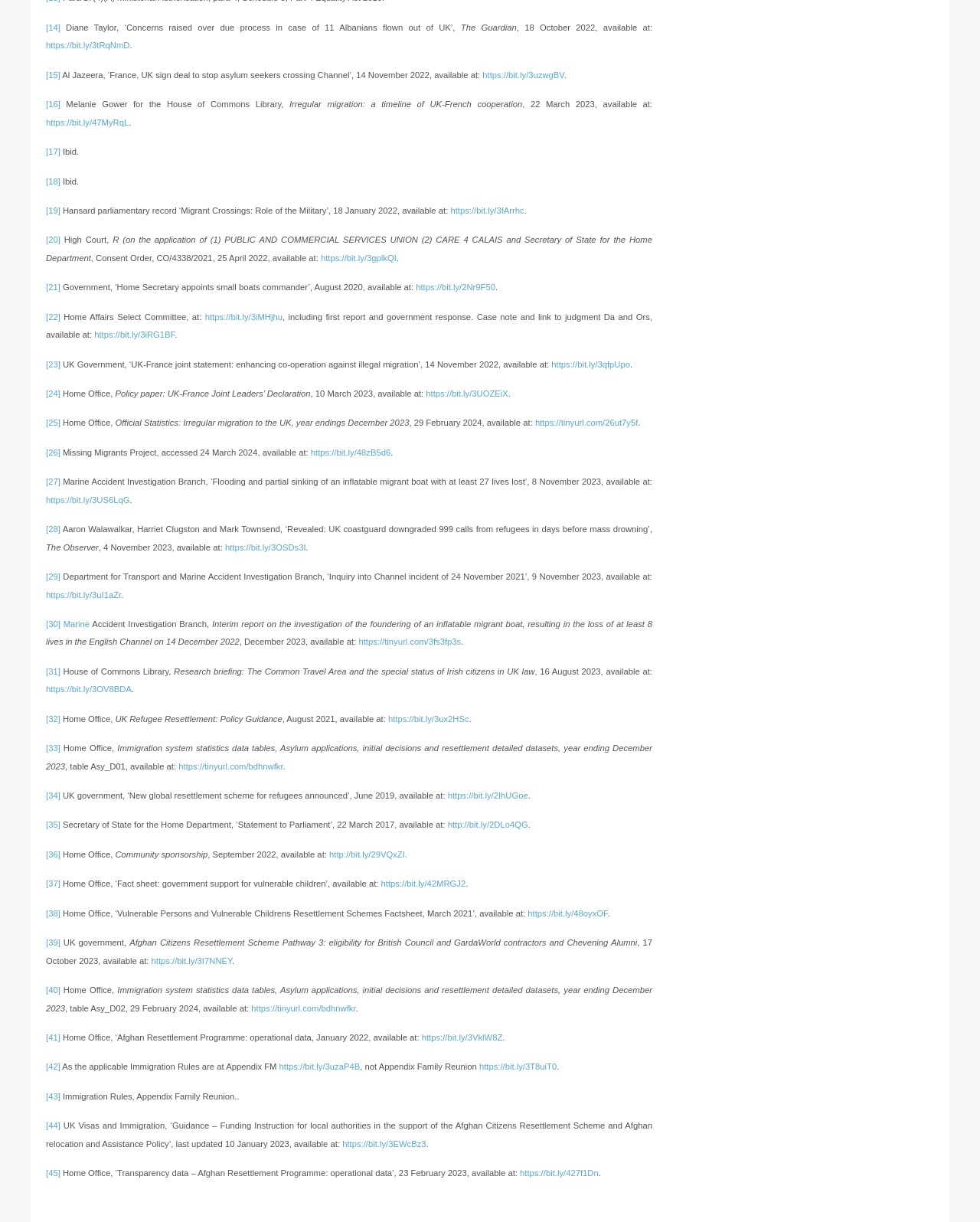Carefully examine the image and provide an in-depth answer to the question: What is the title of the first article?

I determined the title of the first article by looking at the StaticText element with ID 571, which contains the text 'Diane Taylor, ‘Concerns raised over due process in case of 11 Albanians flown out of UK’.'